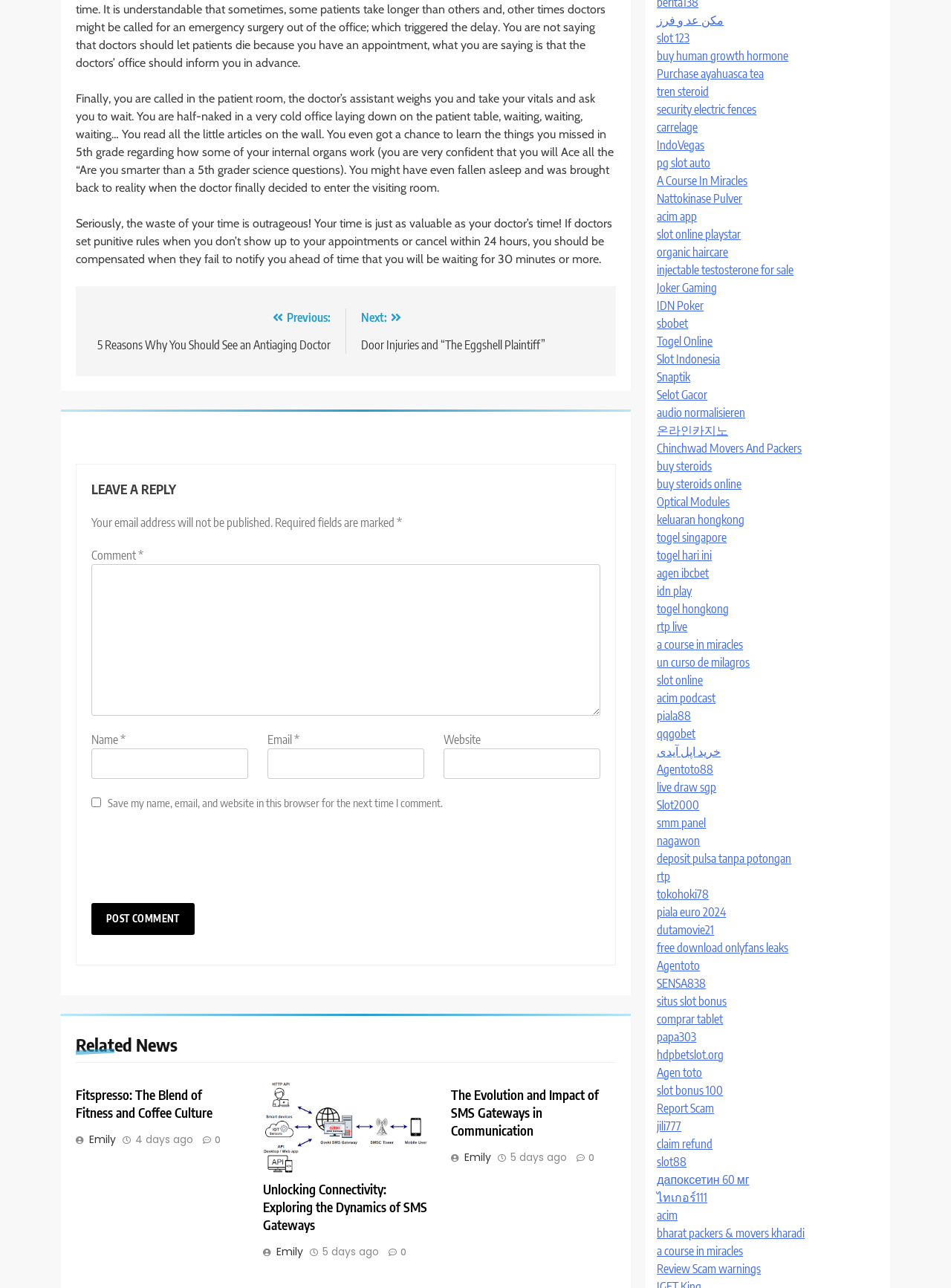Can you find the bounding box coordinates for the element to click on to achieve the instruction: "Click the 'Post Comment' button"?

[0.096, 0.701, 0.204, 0.726]